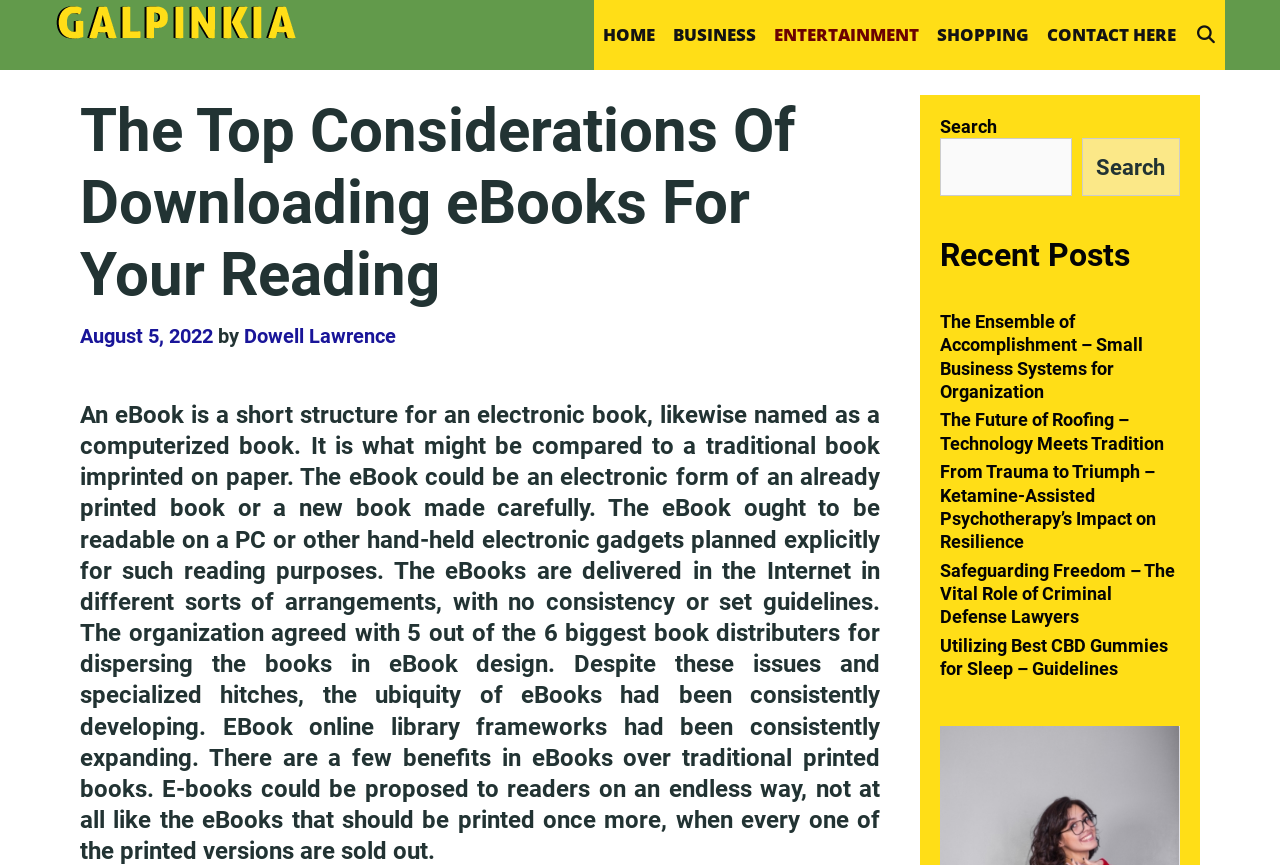Describe the webpage in detail, including text, images, and layout.

The webpage is about Galpinkia, a website that discusses various topics. At the top left, there is a logo of Galpinkia, accompanied by a link to the website's homepage. Below the logo, there is a navigation menu with links to different sections, including HOME, BUSINESS, ENTERTAINMENT, SHOPPING, and CONTACT HERE. To the right of the navigation menu, there is a search bar with a magnifying glass icon.

The main content of the webpage is an article titled "The Top Considerations Of Downloading eBooks For Your Reading". The article's title is displayed prominently, followed by the date of publication, August 5, 2022, and the author's name, Dowell Lawrence.

Below the article's title, there are several links to recent posts, including "The Ensemble of Accomplishment – Small Business Systems for Organization", "The Future of Roofing – Technology Meets Tradition", and others. These links are arranged vertically, with the most recent post at the top.

On the right side of the webpage, there is a complementary section that contains a search box with a button. This section is positioned below the navigation menu and above the recent posts section.